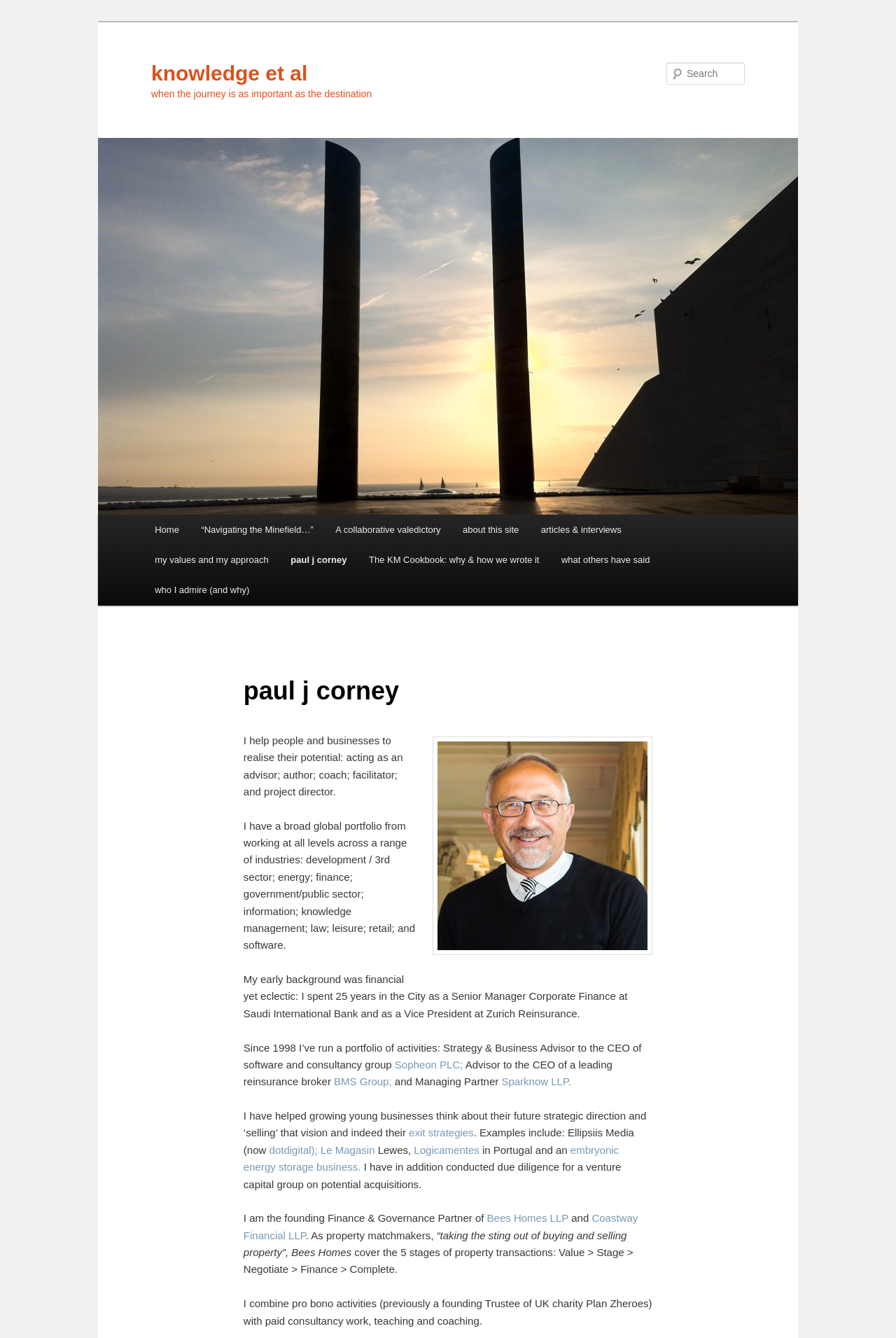What is the name of the charity where Paul J Corney was a founding Trustee?
Craft a detailed and extensive response to the question.

I found this answer by reading the static text elements on the webpage, specifically the one that says 'I combine pro bono activities (previously a founding Trustee of UK charity Plan Zheroes) with paid consultancy work, teaching and coaching.' This text mentions the charity where Paul J Corney was a founding Trustee.